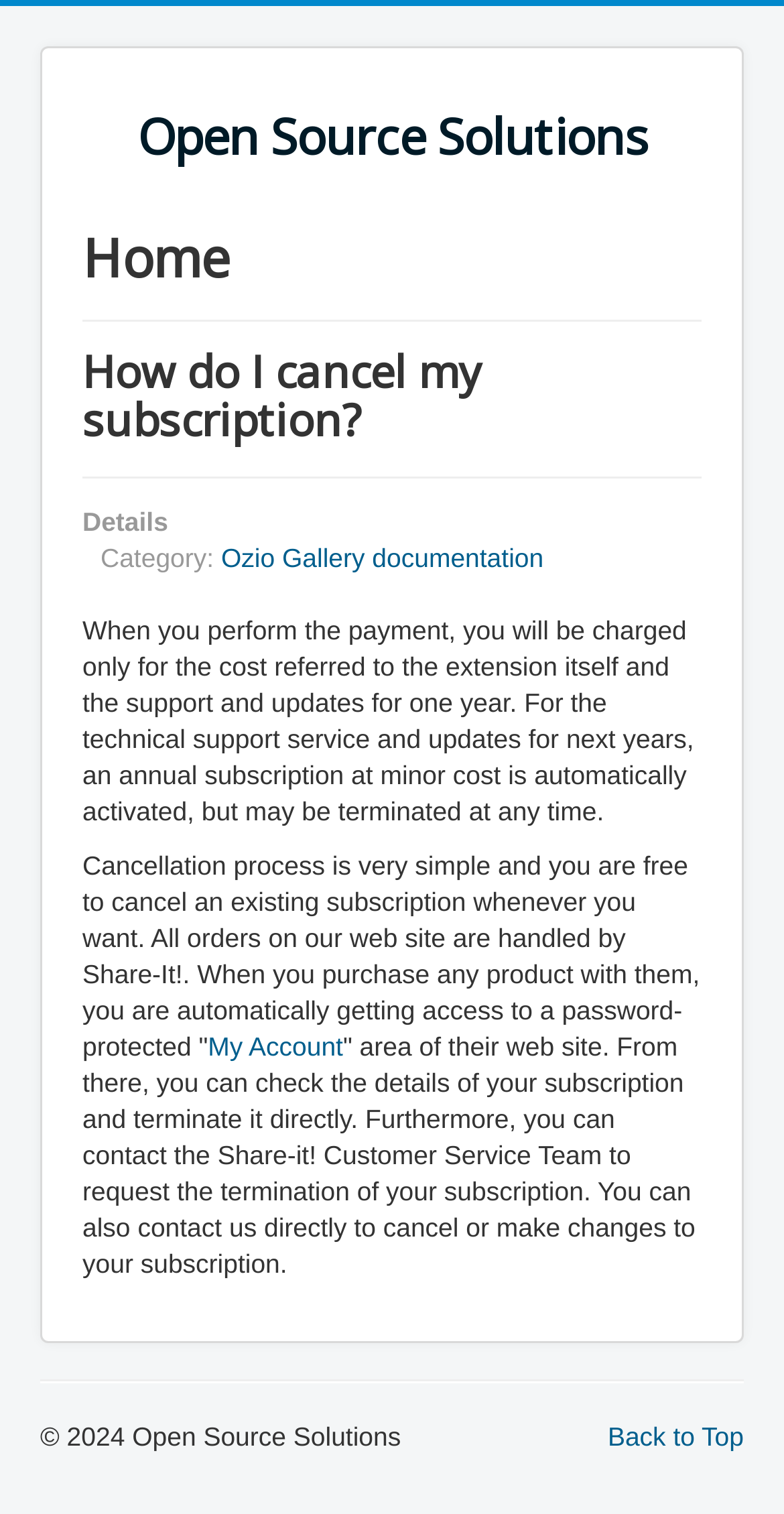Using the elements shown in the image, answer the question comprehensively: How can I terminate my subscription?

According to the webpage, I can terminate my subscription by going to the 'My Account' area of the Share-it! website or by contacting the Share-it! Customer Service Team to request the termination of my subscription. I can also contact Open Source Solutions directly to cancel or make changes to my subscription.